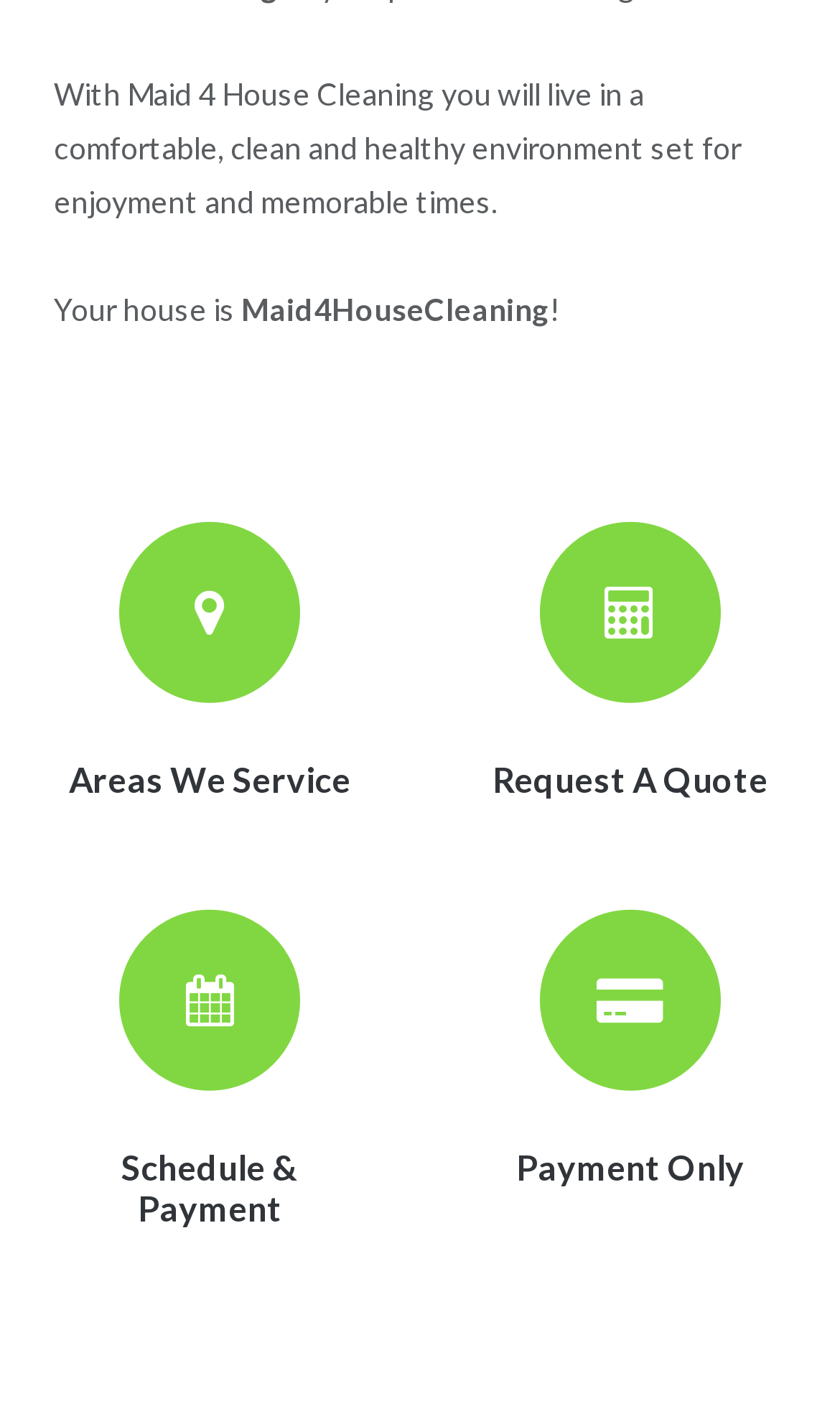What is the name of the cleaning service?
Answer with a single word or short phrase according to what you see in the image.

Maid4HouseCleaning